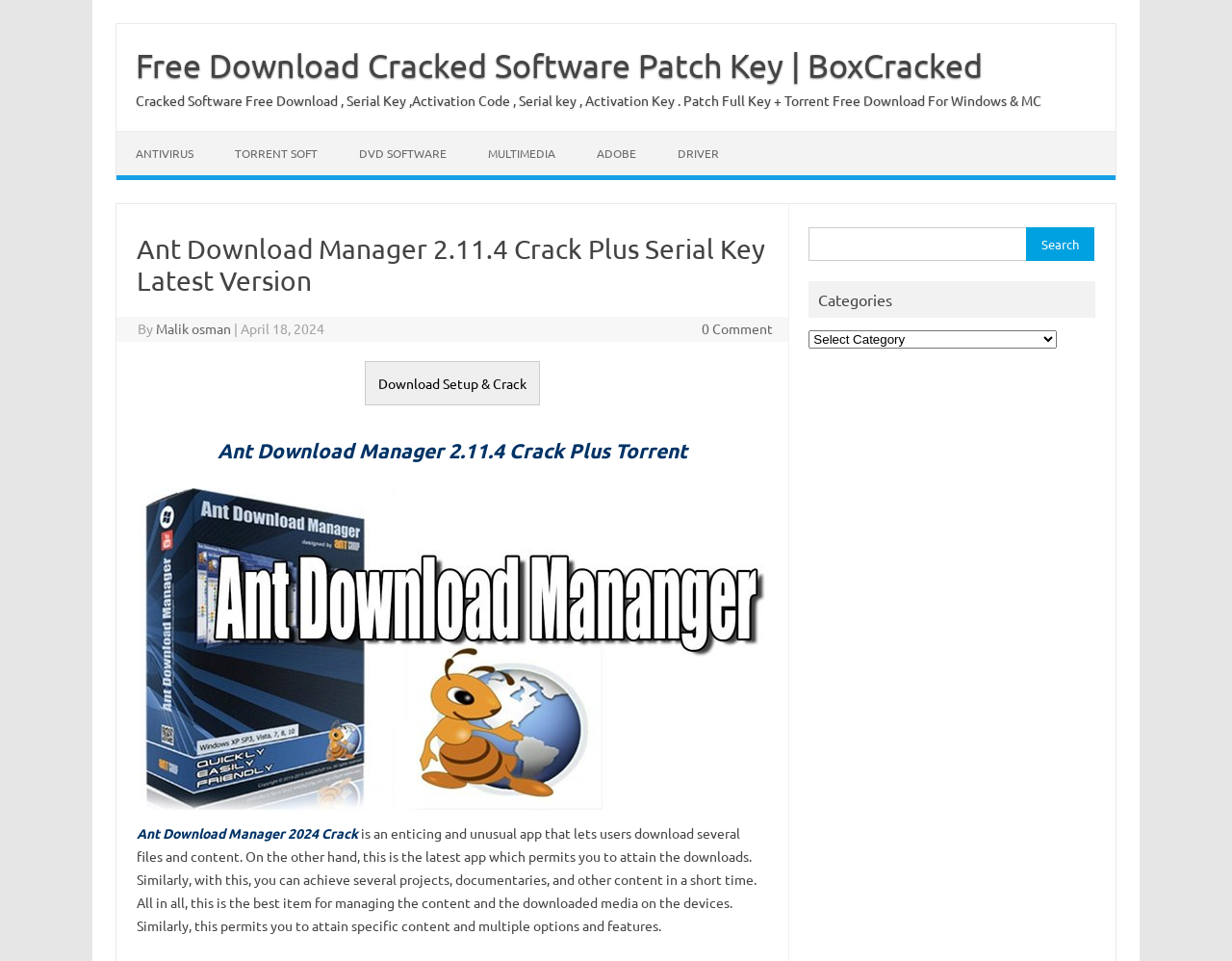What is the date of the article?
Give a detailed explanation using the information visible in the image.

The date of the article can be found in the text 'April 18, 2024' which is located below the heading 'Ant Download Manager 2.11.4 Crack Plus Serial Key Latest Version'.